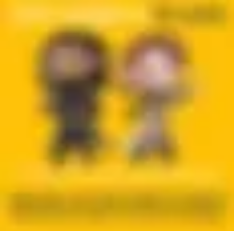Provide your answer in one word or a succinct phrase for the question: 
What is the tone of the characters' interaction?

Cheerful